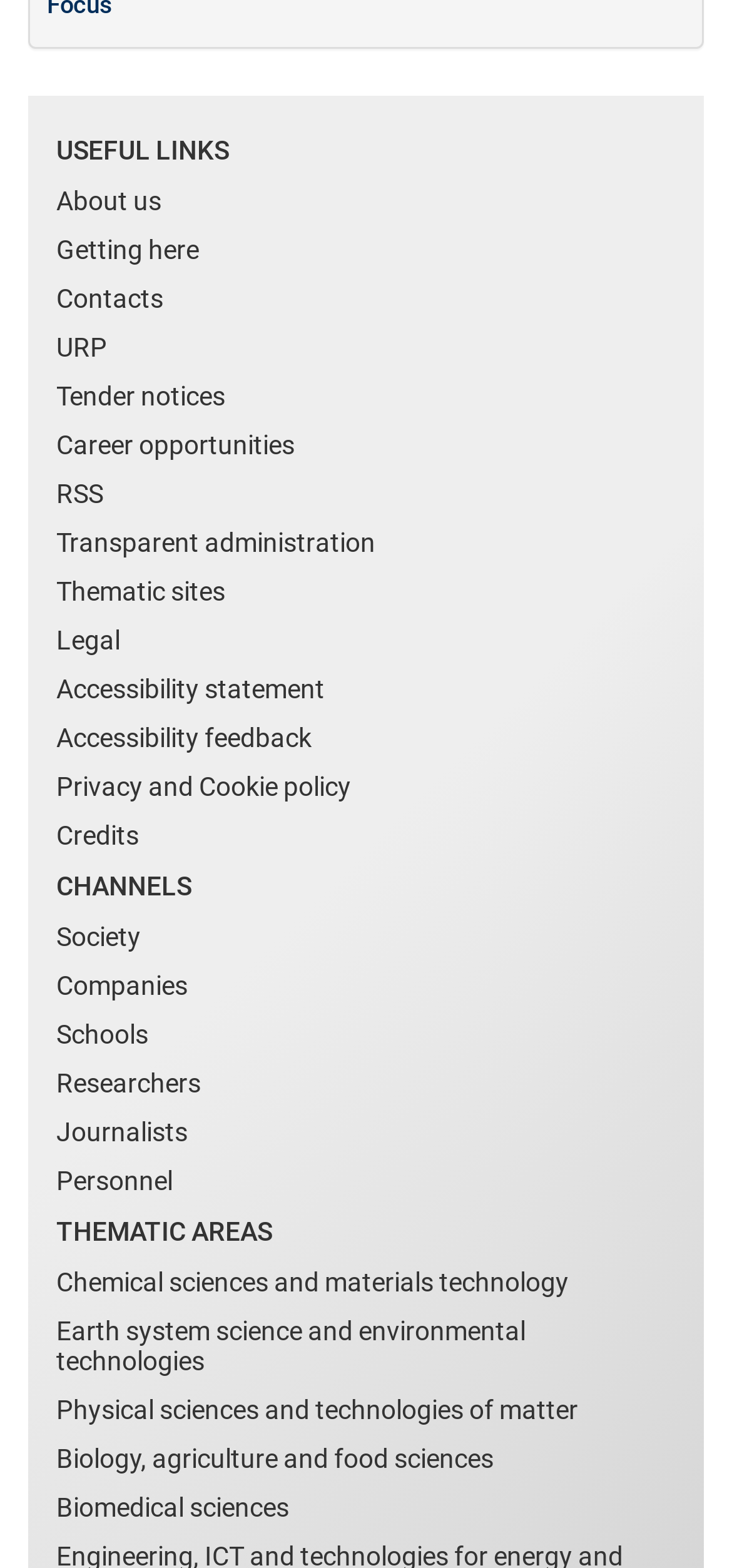Please locate the clickable area by providing the bounding box coordinates to follow this instruction: "Access Thematic sites".

[0.077, 0.362, 0.885, 0.393]